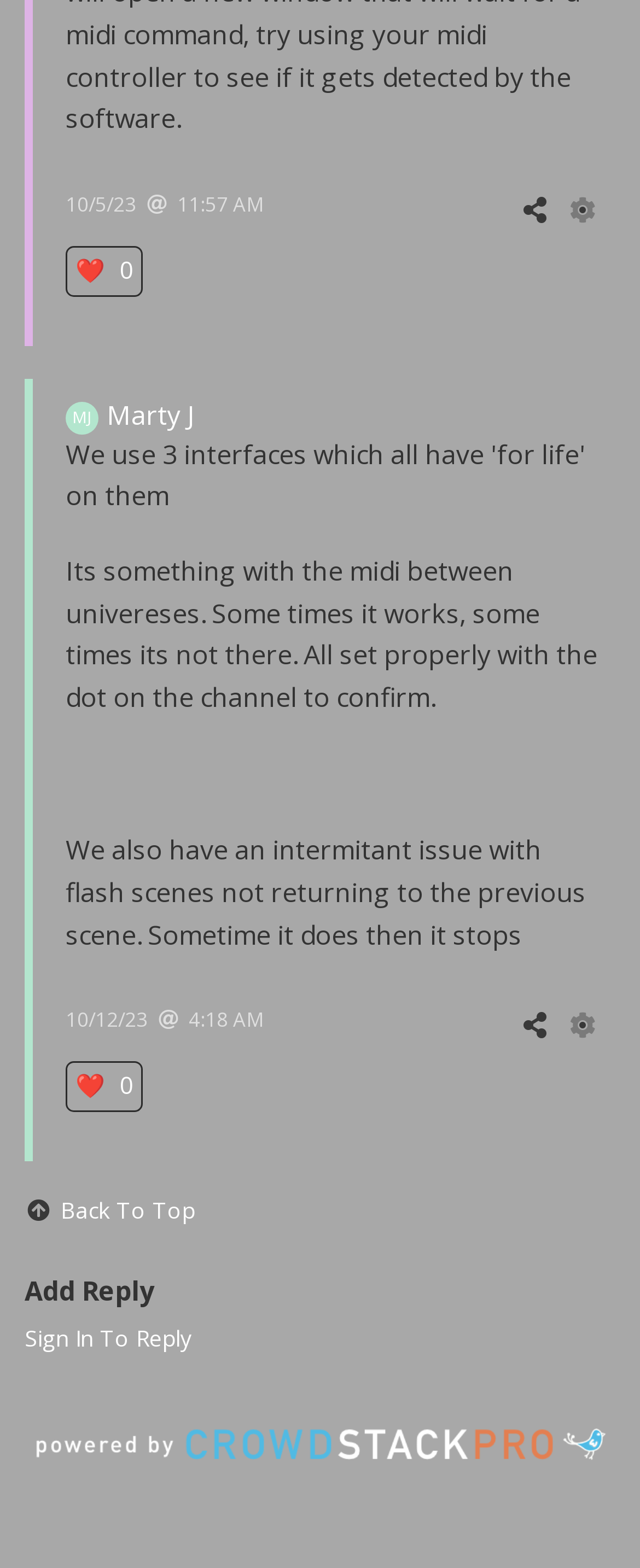Identify the bounding box coordinates for the region to click in order to carry out this instruction: "Manage the post". Provide the coordinates using four float numbers between 0 and 1, formatted as [left, top, right, bottom].

[0.885, 0.122, 0.936, 0.145]